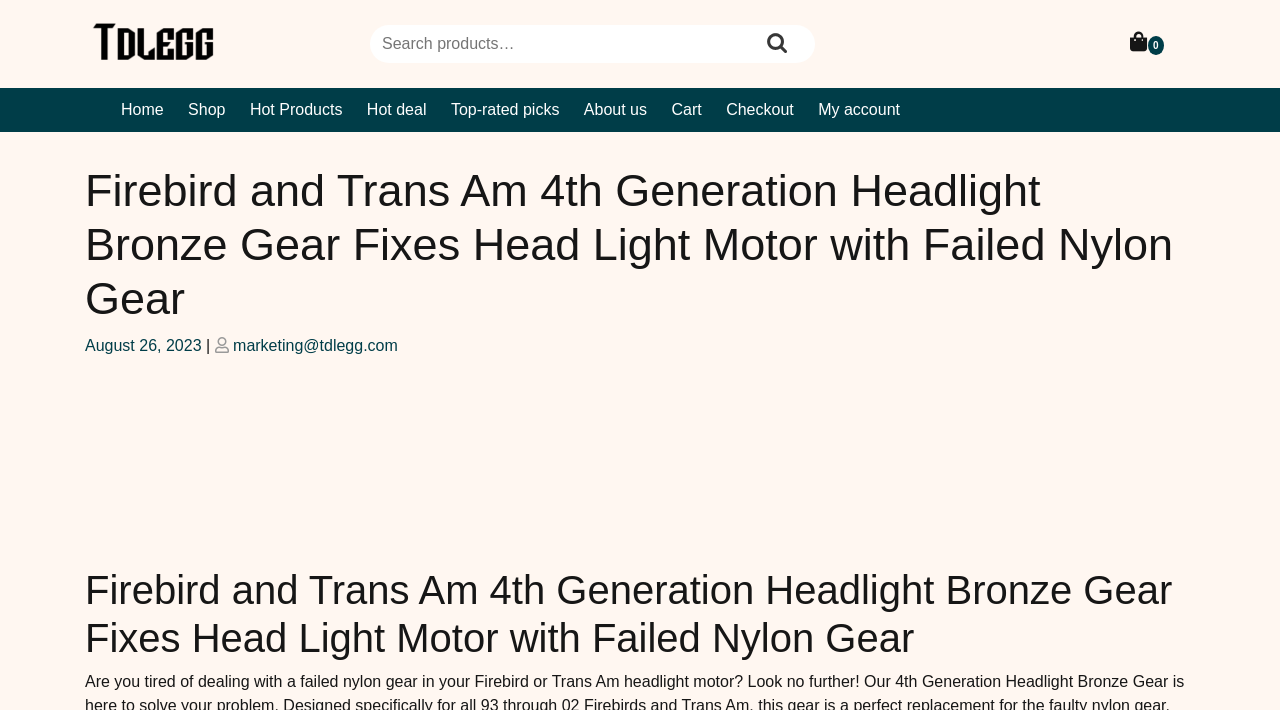Kindly respond to the following question with a single word or a brief phrase: 
What are the navigation menu items?

Home, Shop, etc.